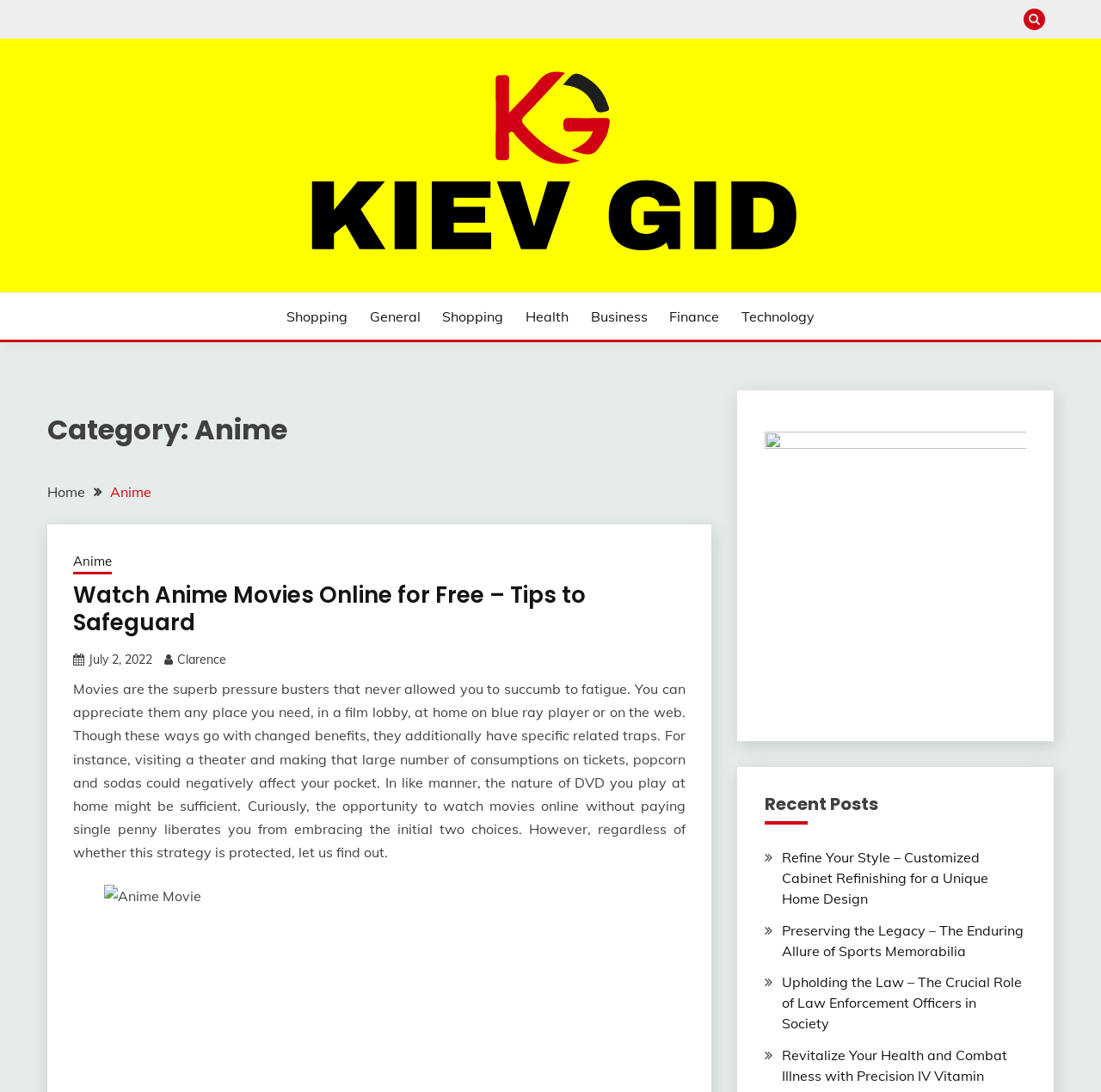What is the author of the article on the webpage?
Give a detailed response to the question by analyzing the screenshot.

The author of the article on the webpage can be found by looking at the link 'Clarence' which is located below the article title, indicating that the article was written by Clarence.